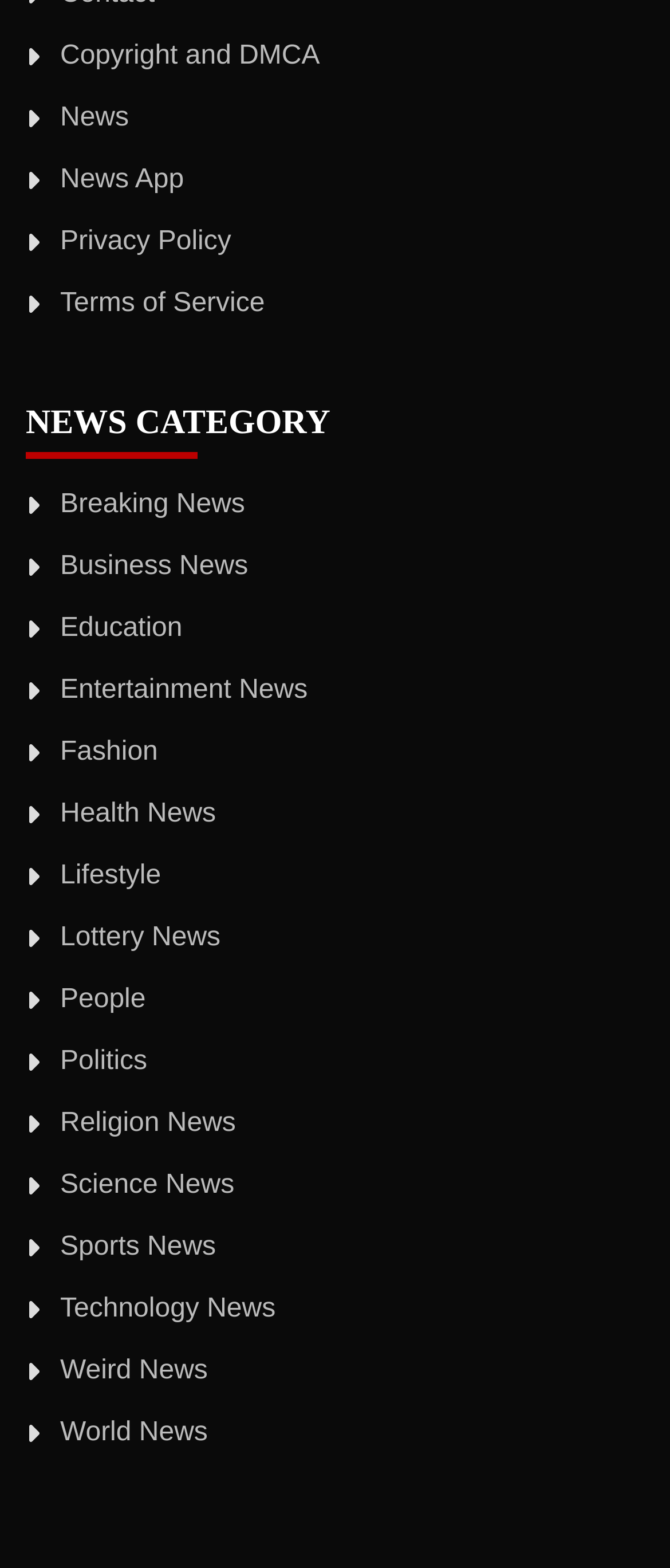Is there a news category for Sports?
Please use the image to provide an in-depth answer to the question.

I scanned the links under the 'NEWS CATEGORY' heading and found a link labeled 'Sports News', which indicates that there is a news category for Sports.